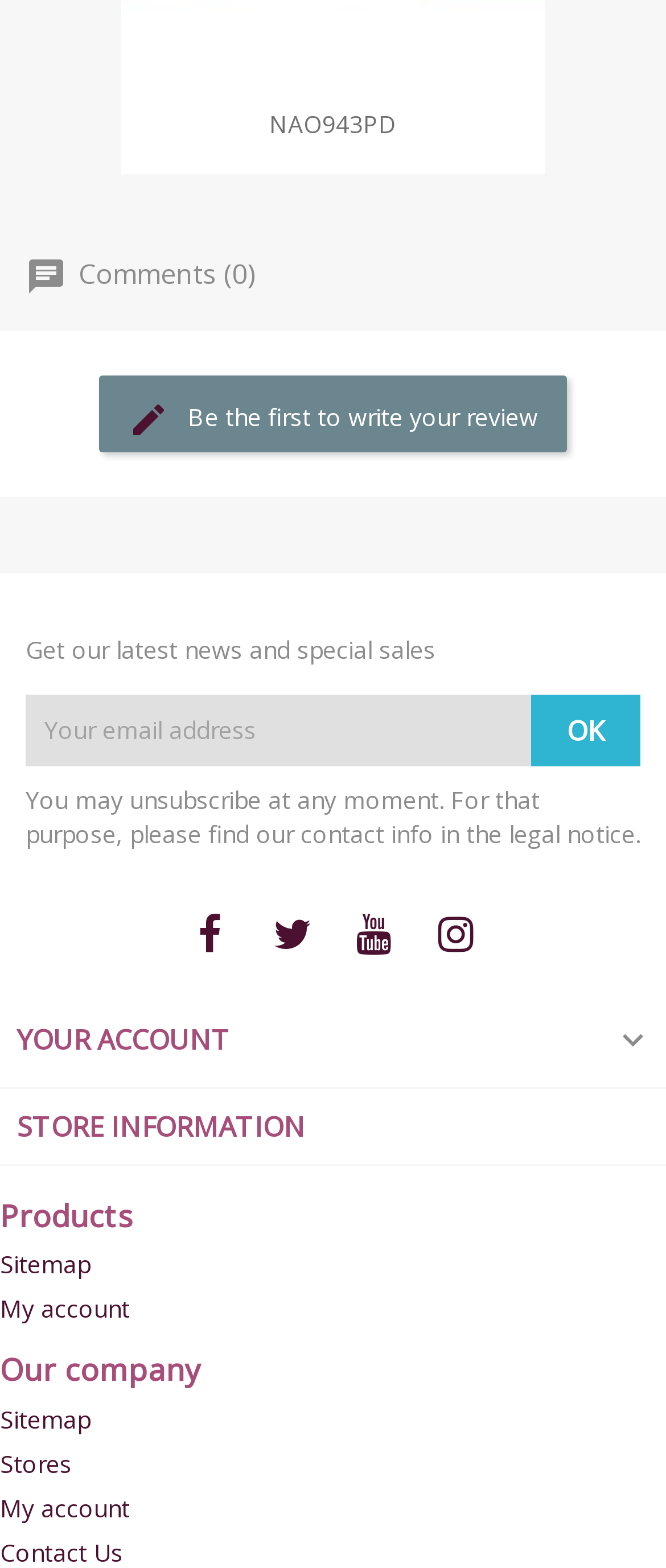Based on the element description "Store information", predict the bounding box coordinates of the UI element.

[0.026, 0.706, 0.459, 0.73]